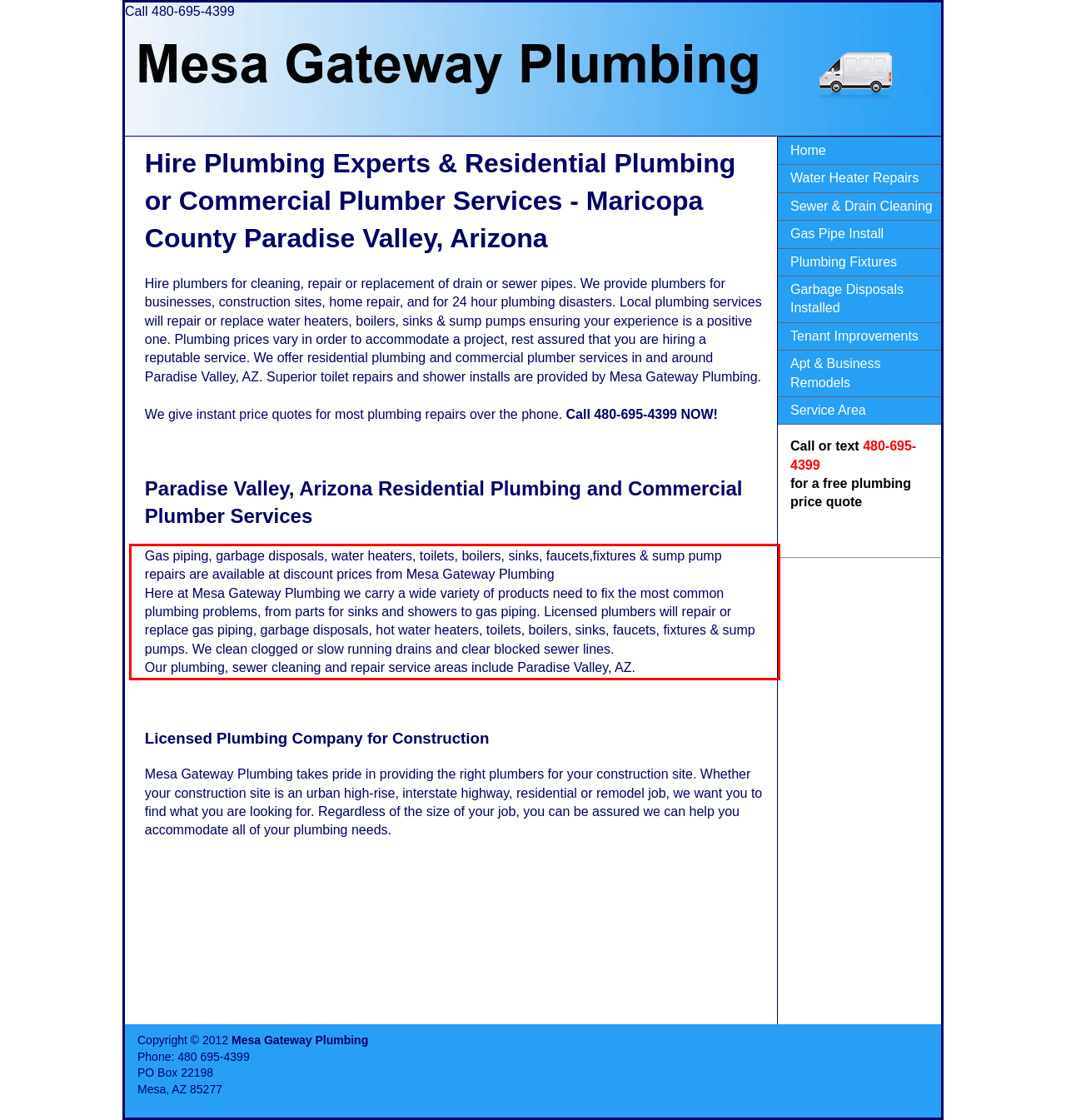Please look at the webpage screenshot and extract the text enclosed by the red bounding box.

Gas piping, garbage disposals, water heaters, toilets, boilers, sinks, faucets,fixtures & sump pump repairs are available at discount prices from Mesa Gateway Plumbing Here at Mesa Gateway Plumbing we carry a wide variety of products need to fix the most common plumbing problems, from parts for sinks and showers to gas piping. Licensed plumbers will repair or replace gas piping, garbage disposals, hot water heaters, toilets, boilers, sinks, faucets, fixtures & sump pumps. We clean clogged or slow running drains and clear blocked sewer lines. Our plumbing, sewer cleaning and repair service areas include Paradise Valley, AZ.